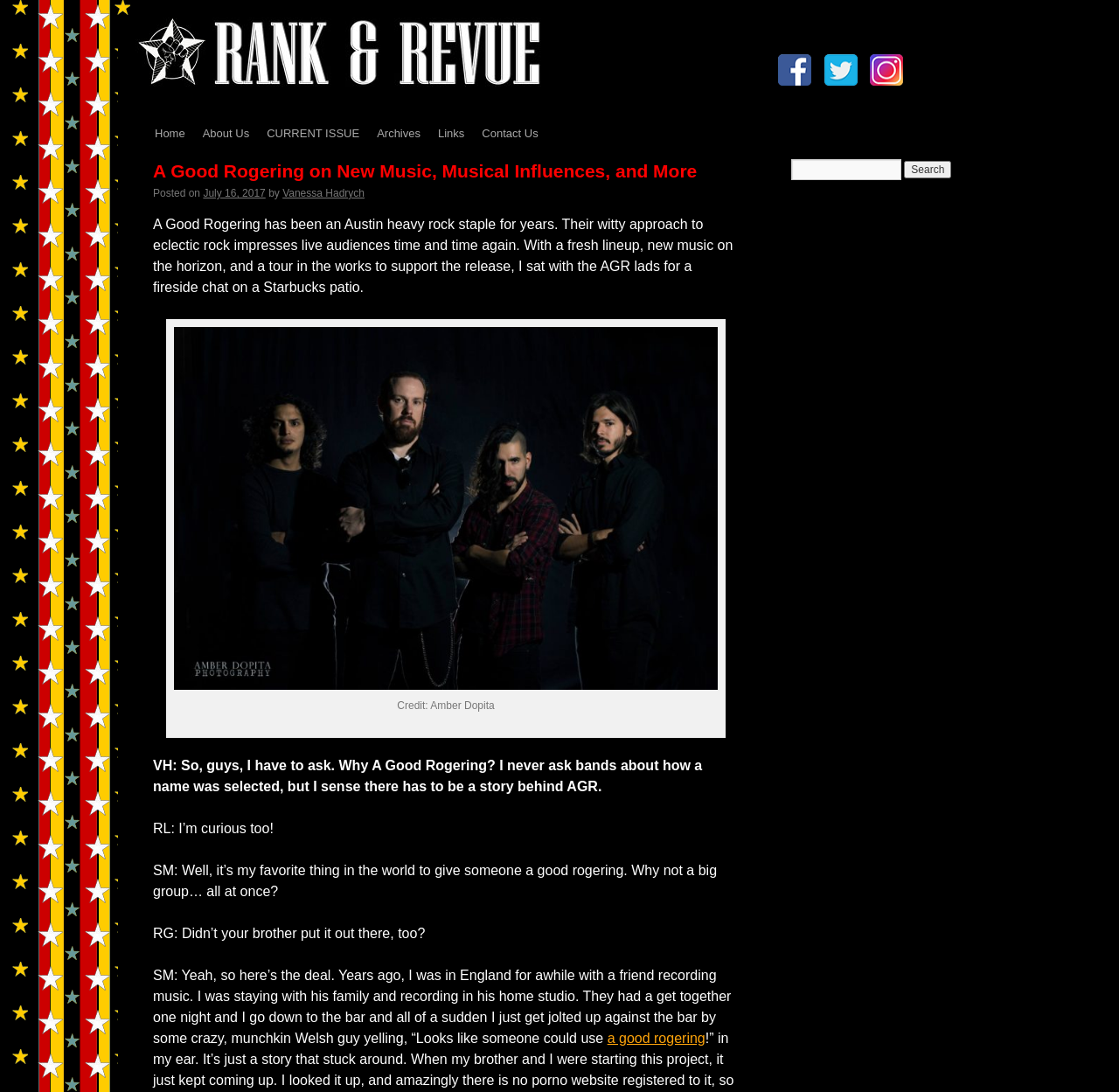Based on the element description: "Skip to content", identify the bounding box coordinates for this UI element. The coordinates must be four float numbers between 0 and 1, listed as [left, top, right, bottom].

[0.121, 0.107, 0.137, 0.199]